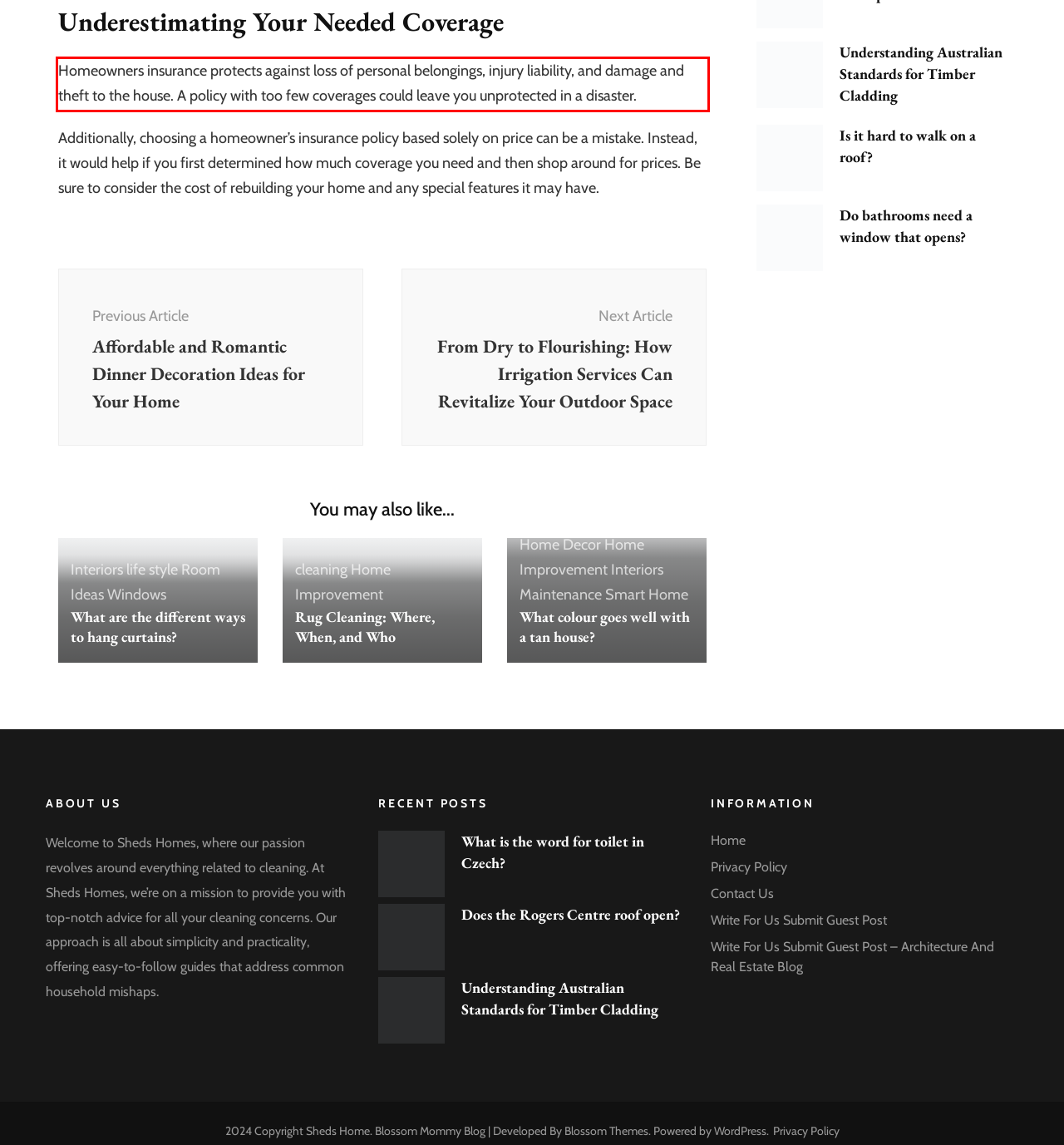Look at the screenshot of the webpage, locate the red rectangle bounding box, and generate the text content that it contains.

Homeowners insurance protects against loss of personal belongings, injury liability, and damage and theft to the house. A policy with too few coverages could leave you unprotected in a disaster.